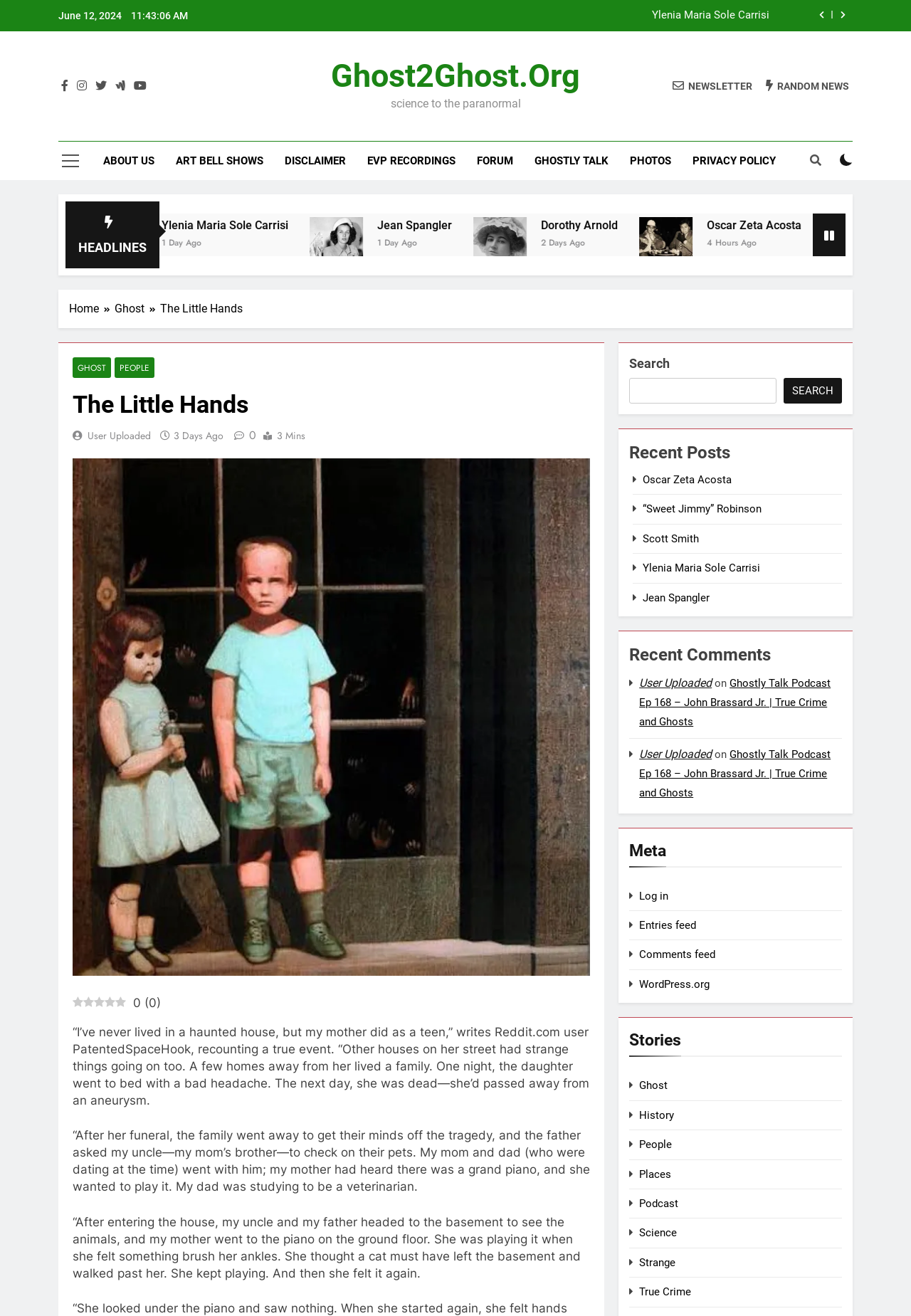Locate the bounding box for the described UI element: "parent_node: SEARCH name="s"". Ensure the coordinates are four float numbers between 0 and 1, formatted as [left, top, right, bottom].

[0.691, 0.287, 0.852, 0.307]